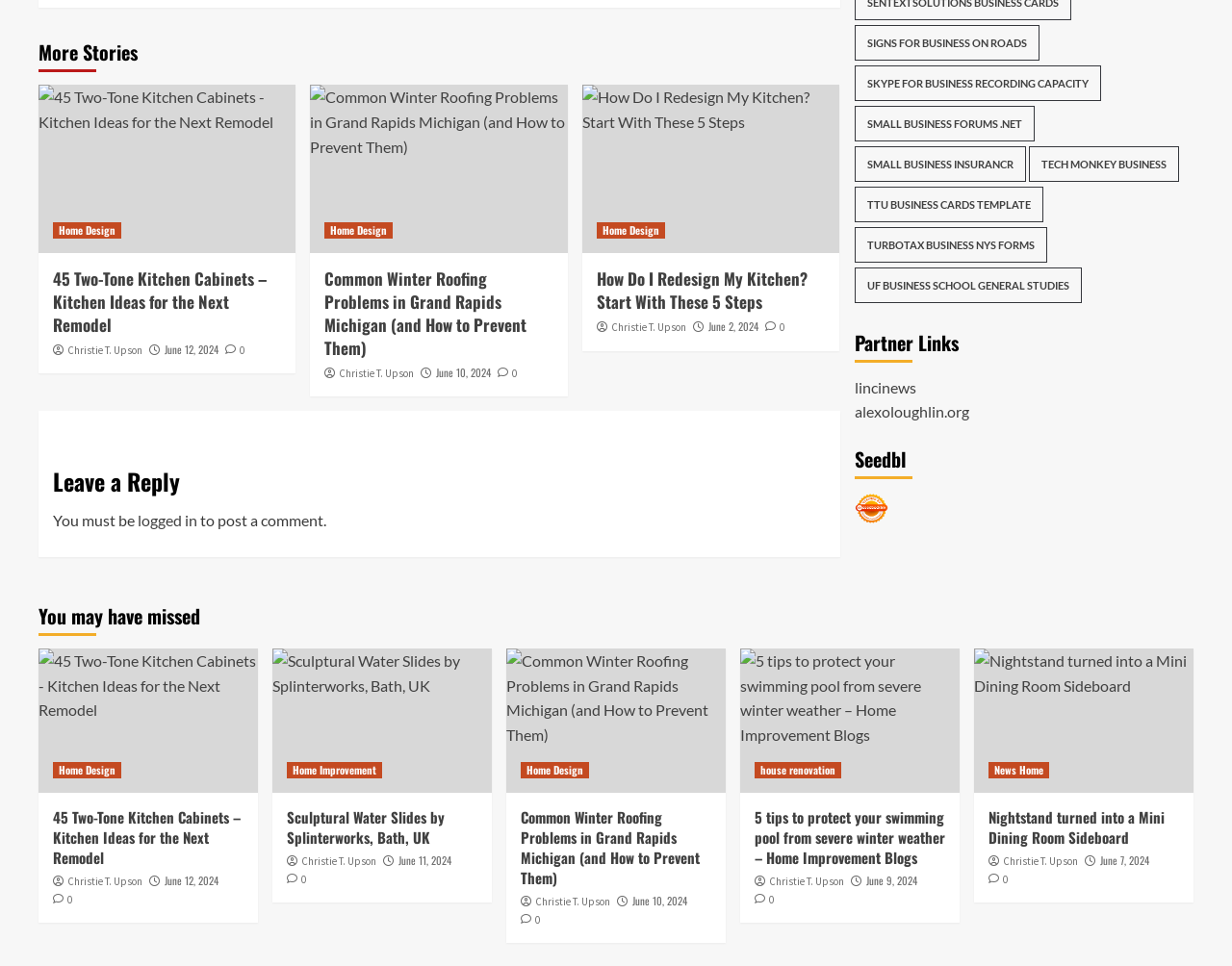Please determine the bounding box coordinates of the area that needs to be clicked to complete this task: 'Click on 'Home Design''. The coordinates must be four float numbers between 0 and 1, formatted as [left, top, right, bottom].

[0.043, 0.23, 0.098, 0.247]